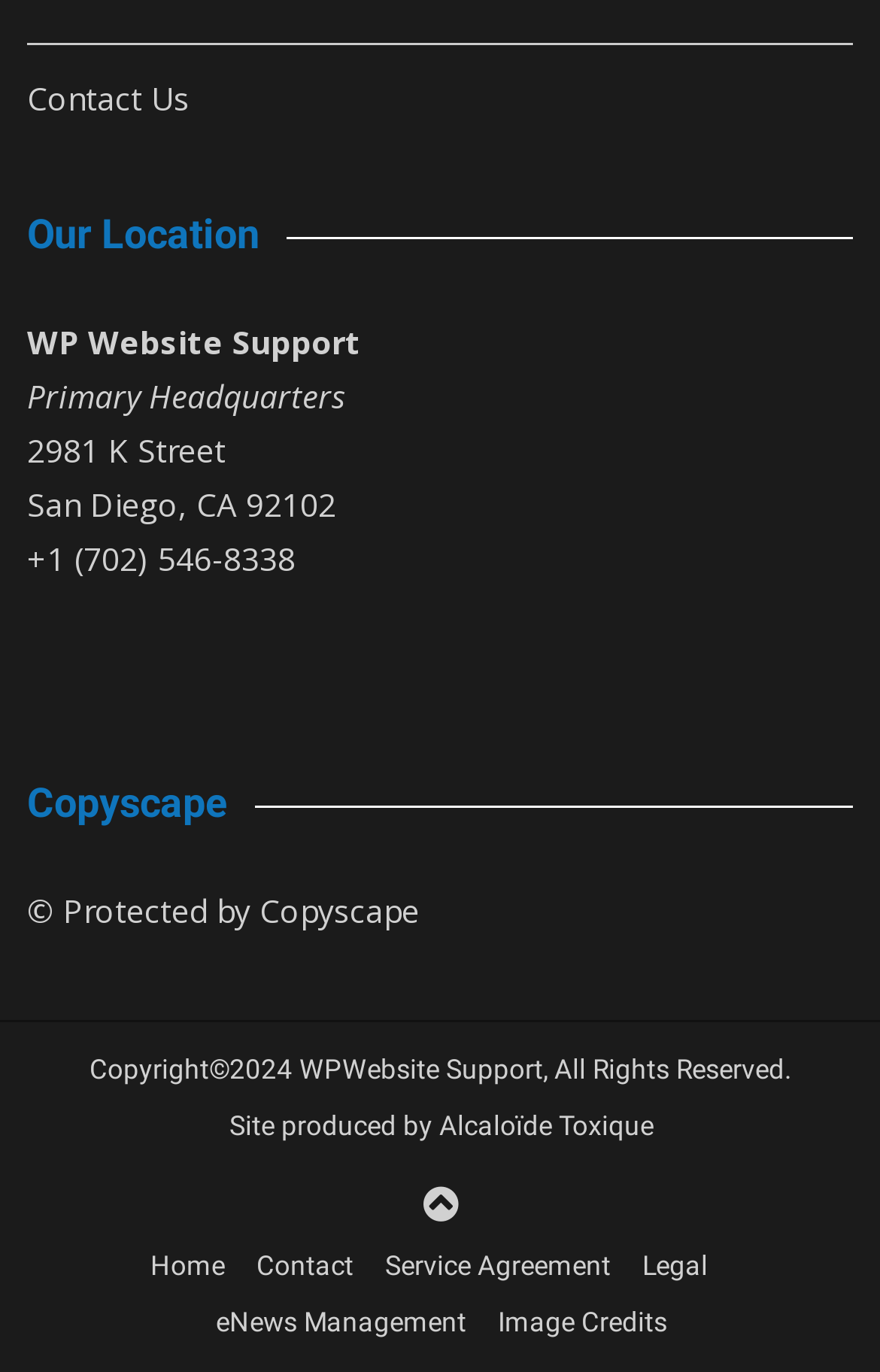How many links are there in the footer section?
Give a detailed response to the question by analyzing the screenshot.

I counted the links in the footer section and found 6 links: 'Home', 'Contact', 'Service Agreement', 'Legal', 'eNews Management', and 'Image Credits'.